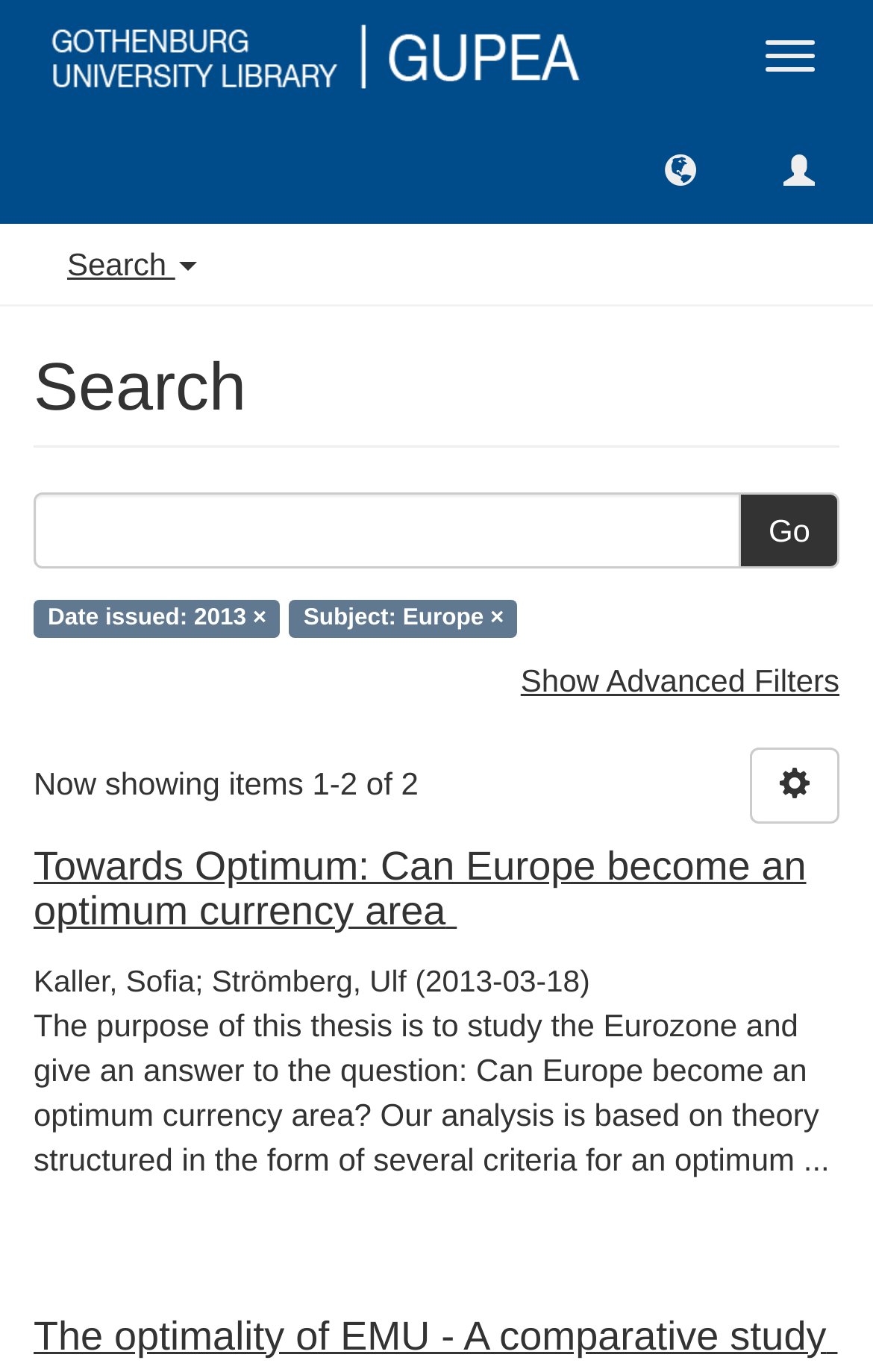Please find the bounding box coordinates of the element's region to be clicked to carry out this instruction: "Search for something".

[0.077, 0.179, 0.226, 0.206]